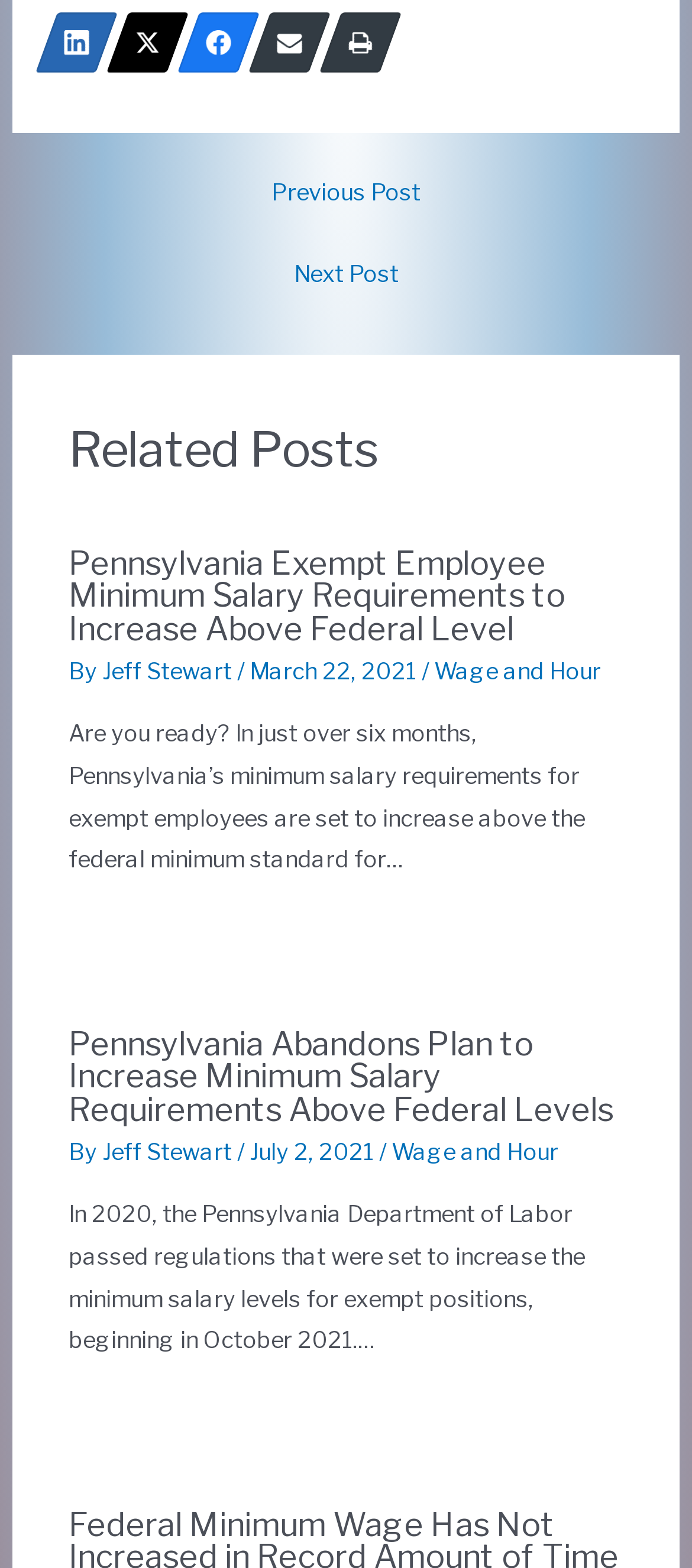Who is the author of the first related post?
Could you answer the question with a detailed and thorough explanation?

The author of the first related post is mentioned as 'Jeff Stewart', which can be inferred from the static text element 'By' followed by the link element 'Jeff Stewart'.